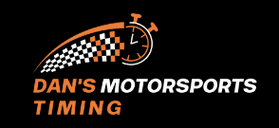What is the shape integrated into the logo?
Answer the question with a detailed explanation, including all necessary information.

The logo features a stylized stopwatch graphic, which is a clever integration of a timing-related element, symbolizing speed and precision in motorsports timing services.